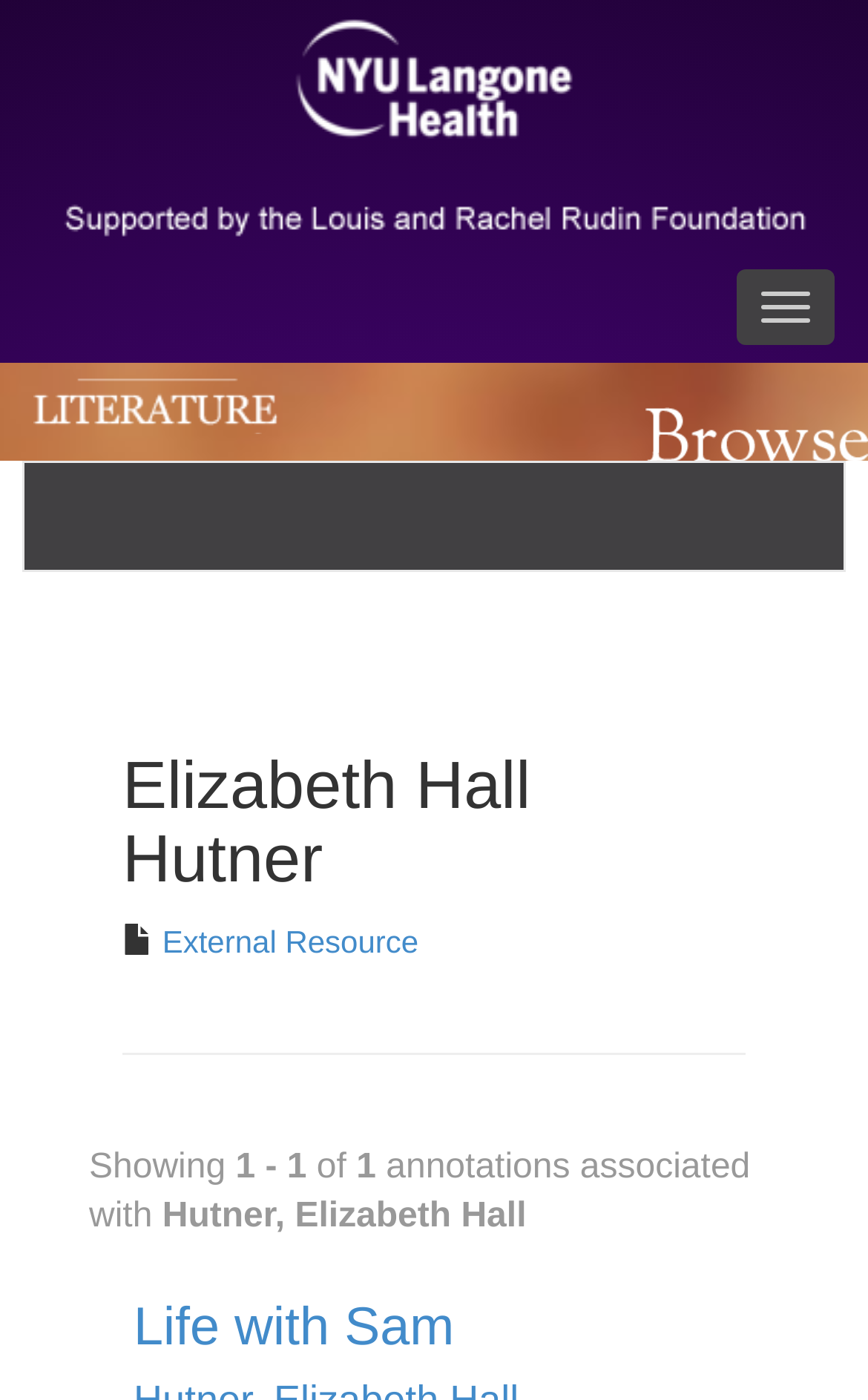What is the title of the annotation shown on the webpage?
Please interpret the details in the image and answer the question thoroughly.

I found the answer by looking at the heading element with the text 'Life with Sam' which is located at the bottom of the webpage, indicating that it is the title of the annotation.